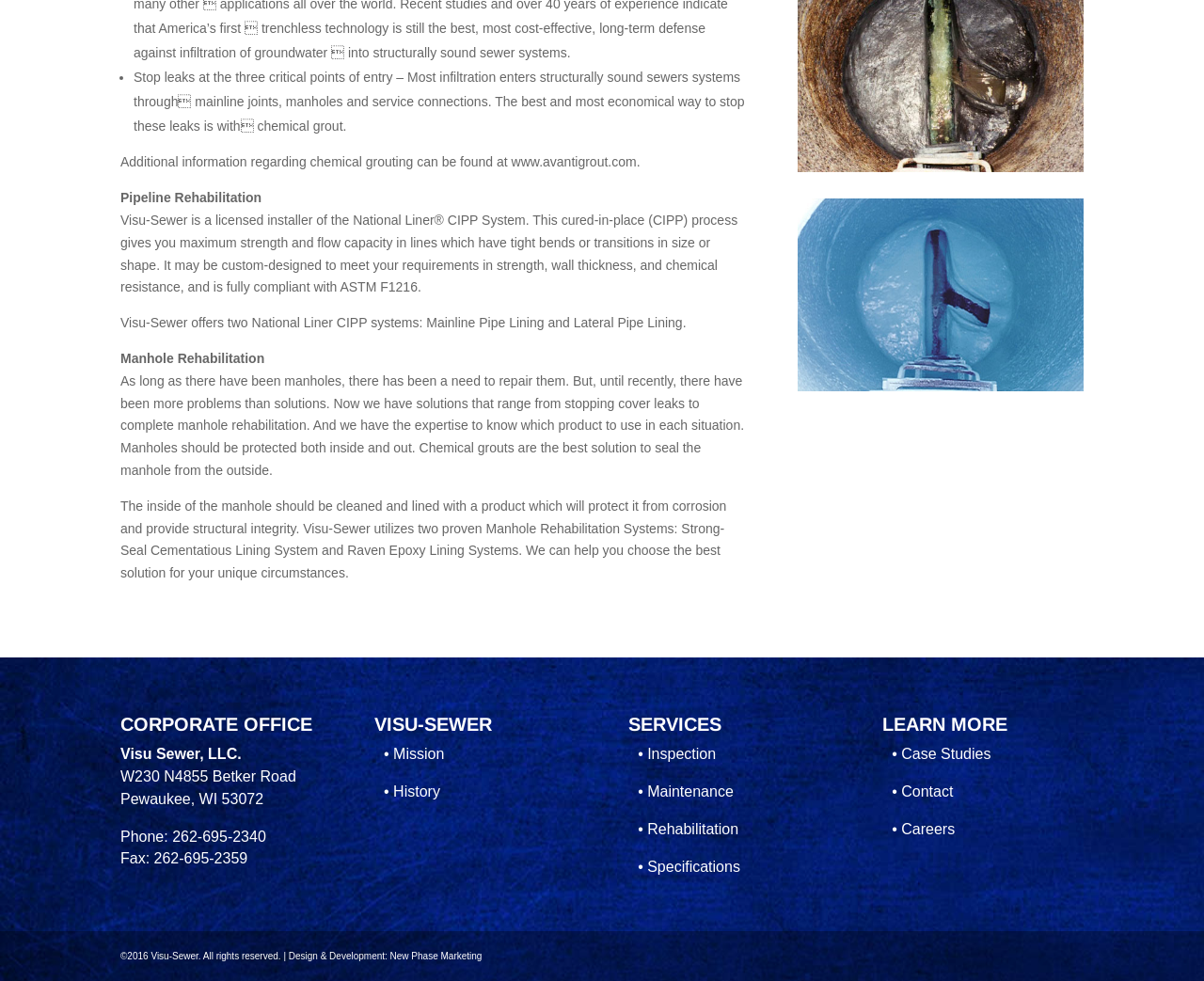From the given element description: "• Case Studies", find the bounding box for the UI element. Provide the coordinates as four float numbers between 0 and 1, in the order [left, top, right, bottom].

[0.741, 0.76, 0.823, 0.777]